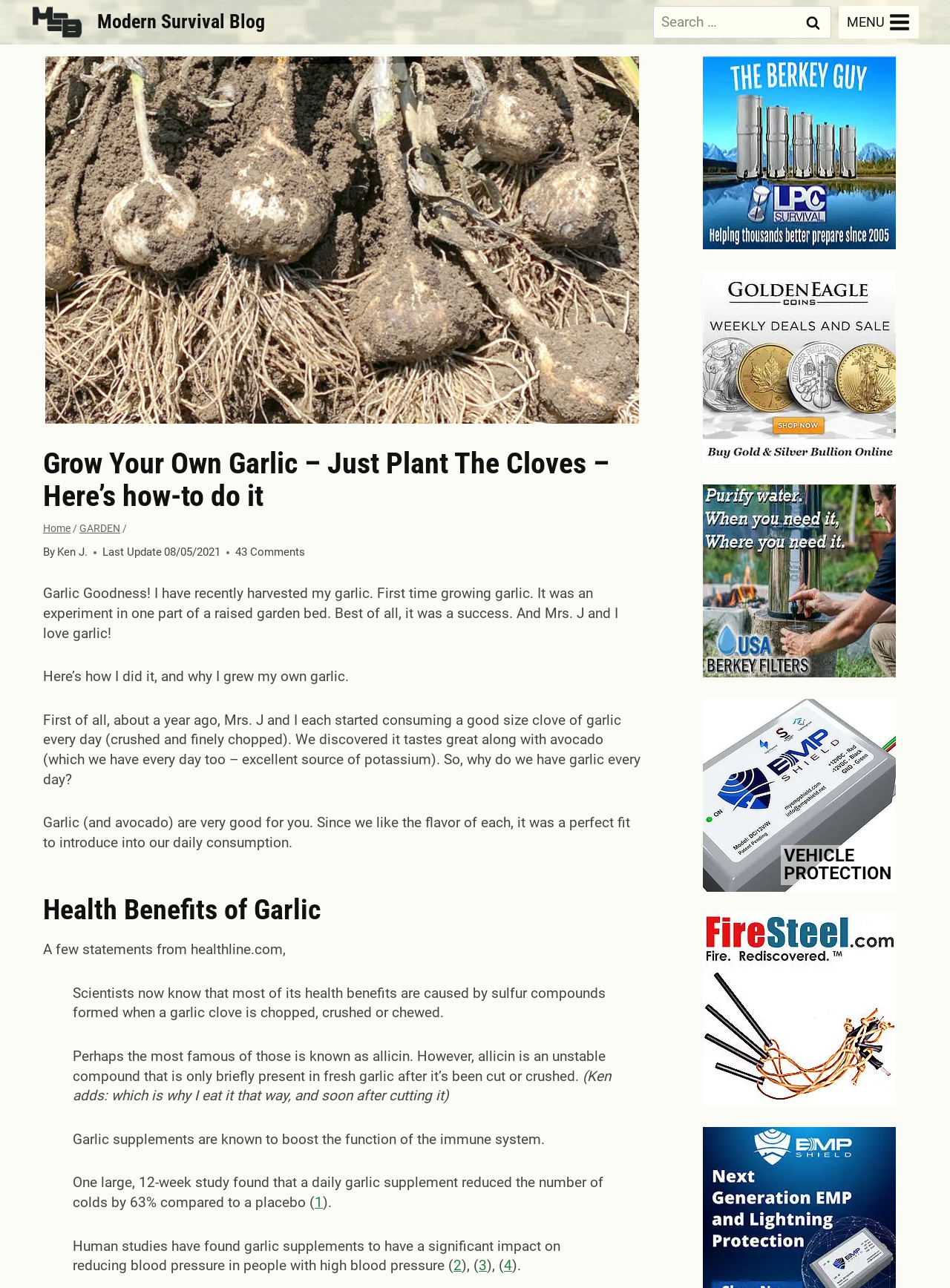Locate the bounding box coordinates of the clickable part needed for the task: "Click the 'Home' link".

[0.045, 0.406, 0.074, 0.415]